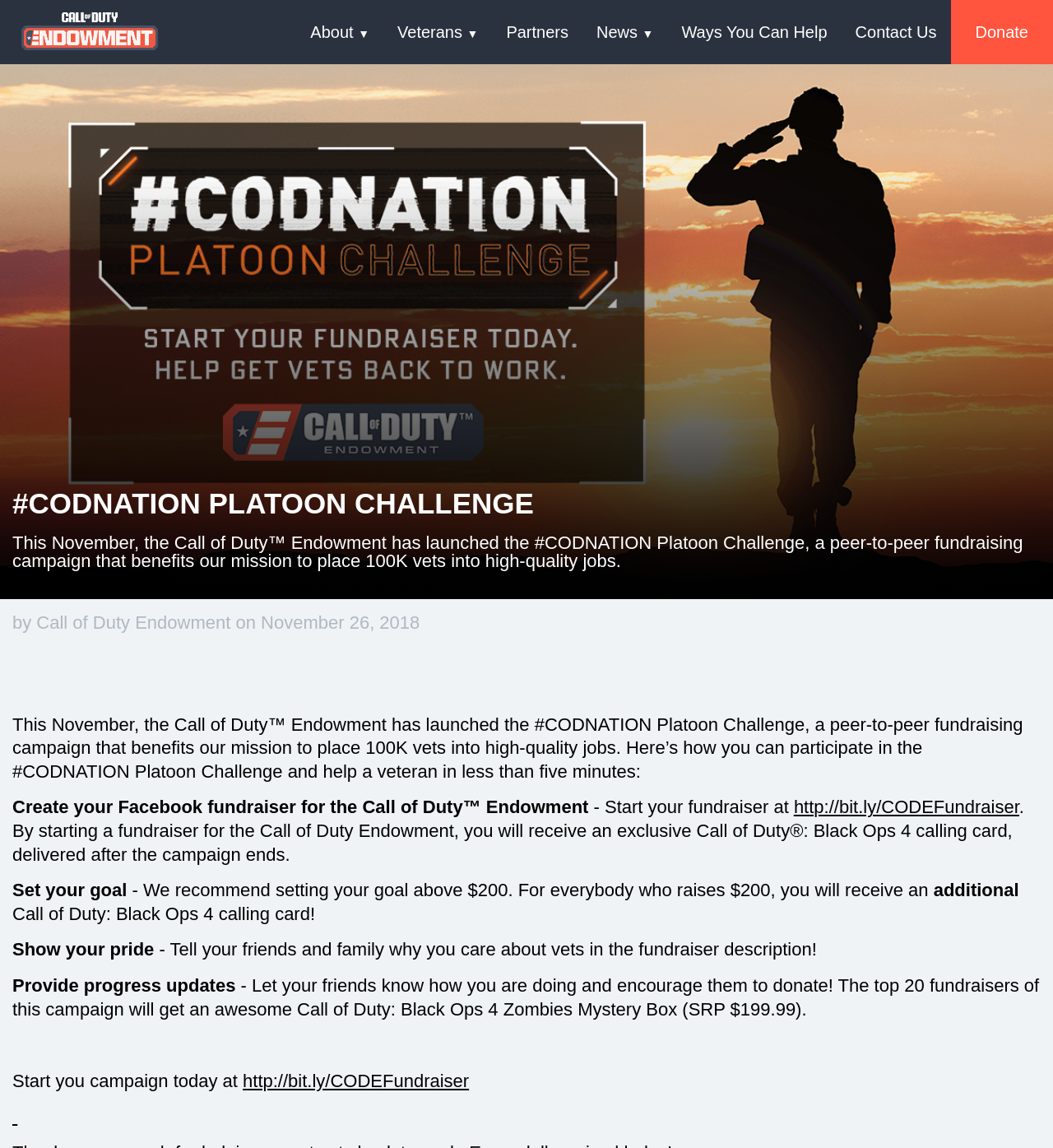Give a one-word or one-phrase response to the question:
What is the goal recommended for the fundraiser?

Above $200